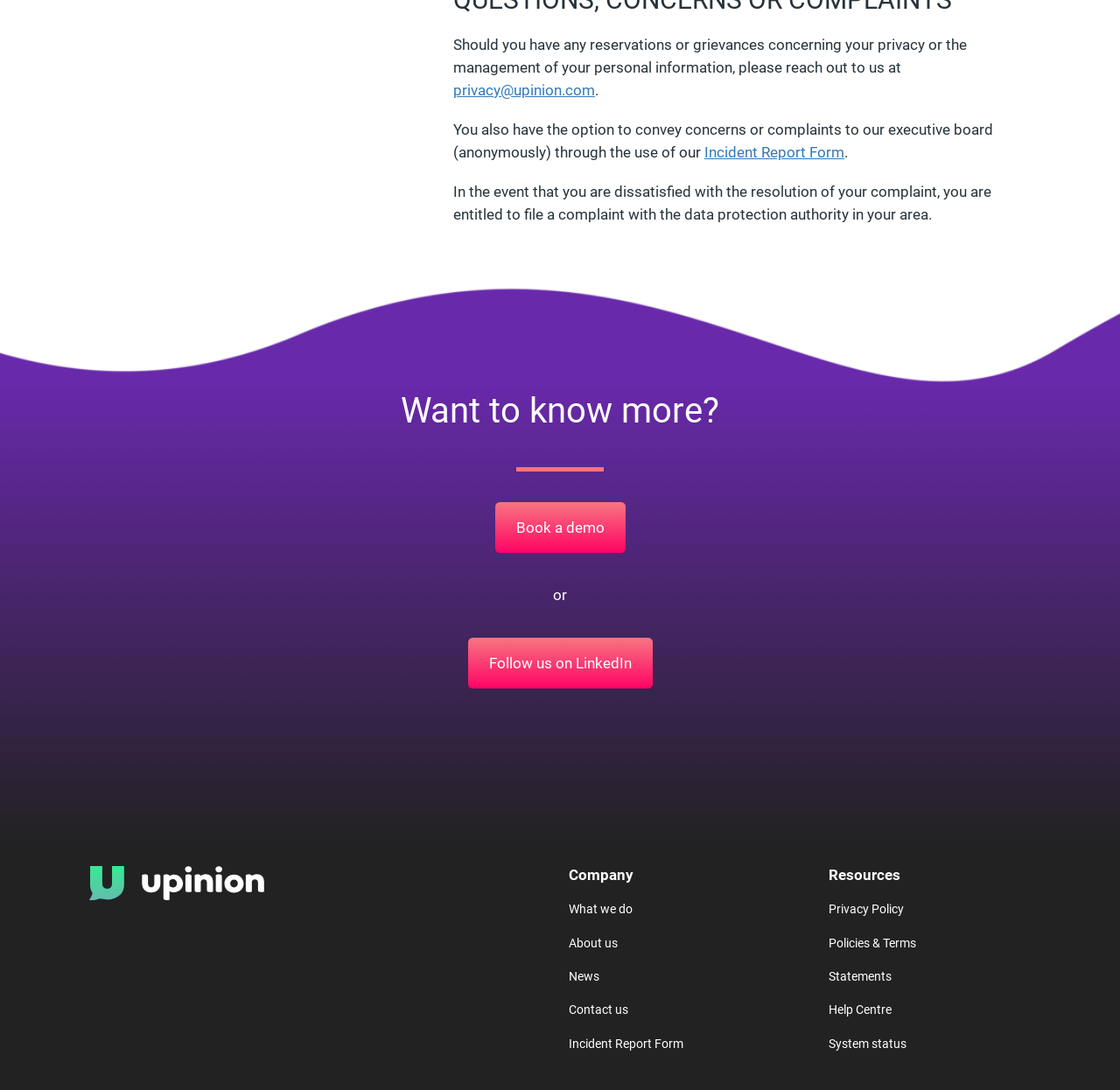What is the section title above the links 'What we do', 'About us', etc.?
Based on the visual information, provide a detailed and comprehensive answer.

The section title can be found above the navigation links 'What we do', 'About us', etc. and is labeled as 'Company'.